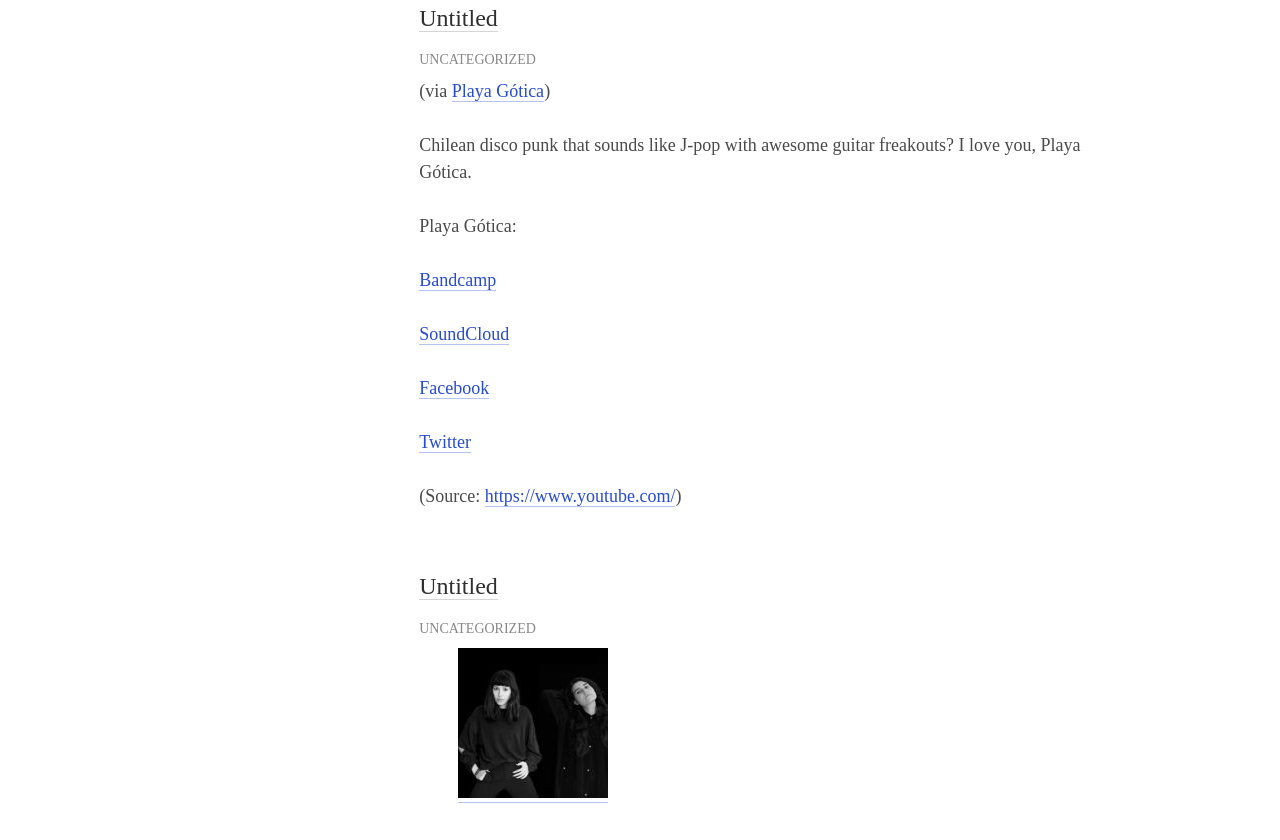Based on the image, provide a detailed and complete answer to the question: 
What are the social media platforms mentioned?

The social media platforms are mentioned as links 'Bandcamp', 'SoundCloud', 'Facebook', and 'Twitter' below the text 'Playa Gótica:'